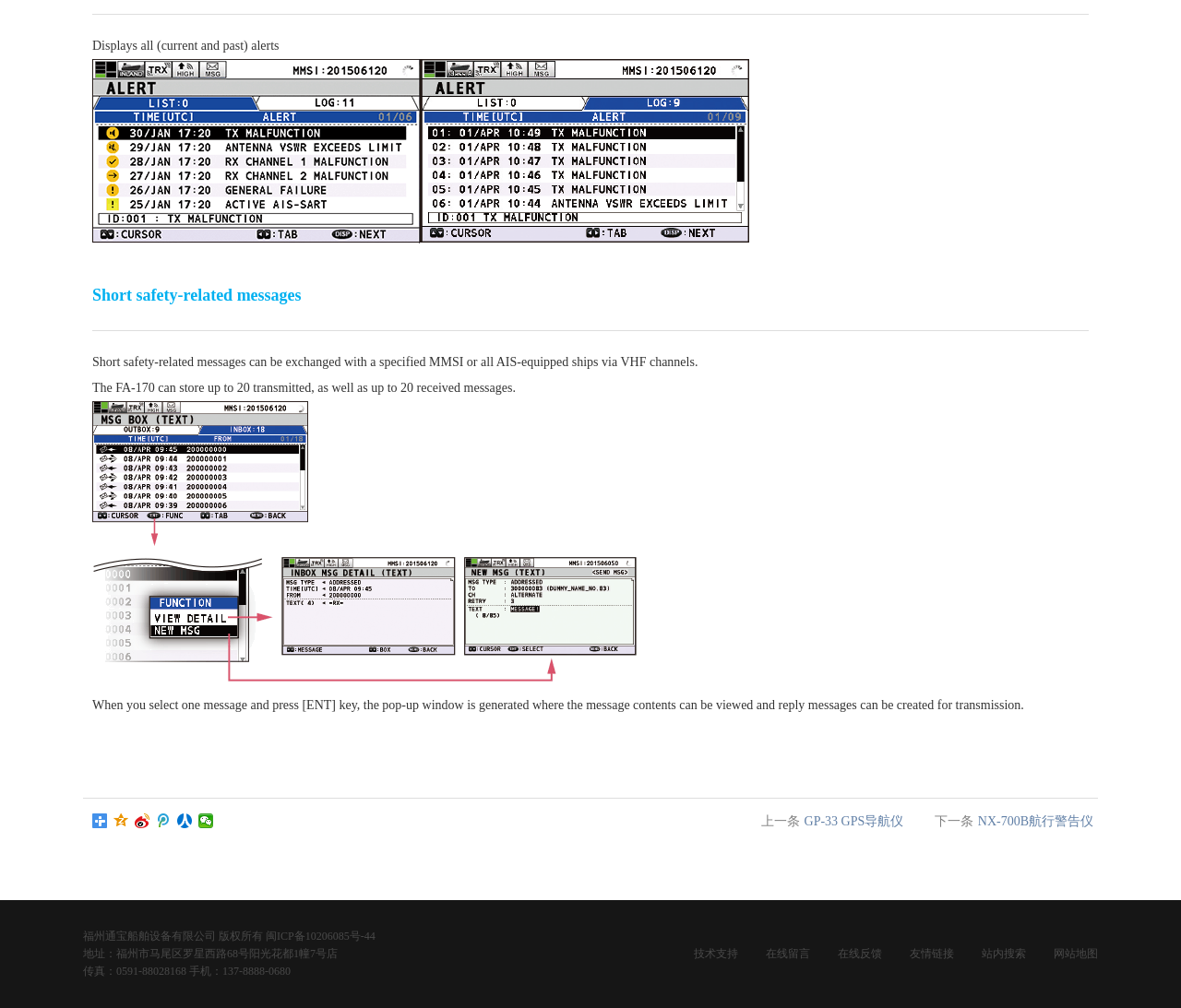Indicate the bounding box coordinates of the element that needs to be clicked to satisfy the following instruction: "Contact technical support". The coordinates should be four float numbers between 0 and 1, i.e., [left, top, right, bottom].

[0.588, 0.94, 0.625, 0.953]